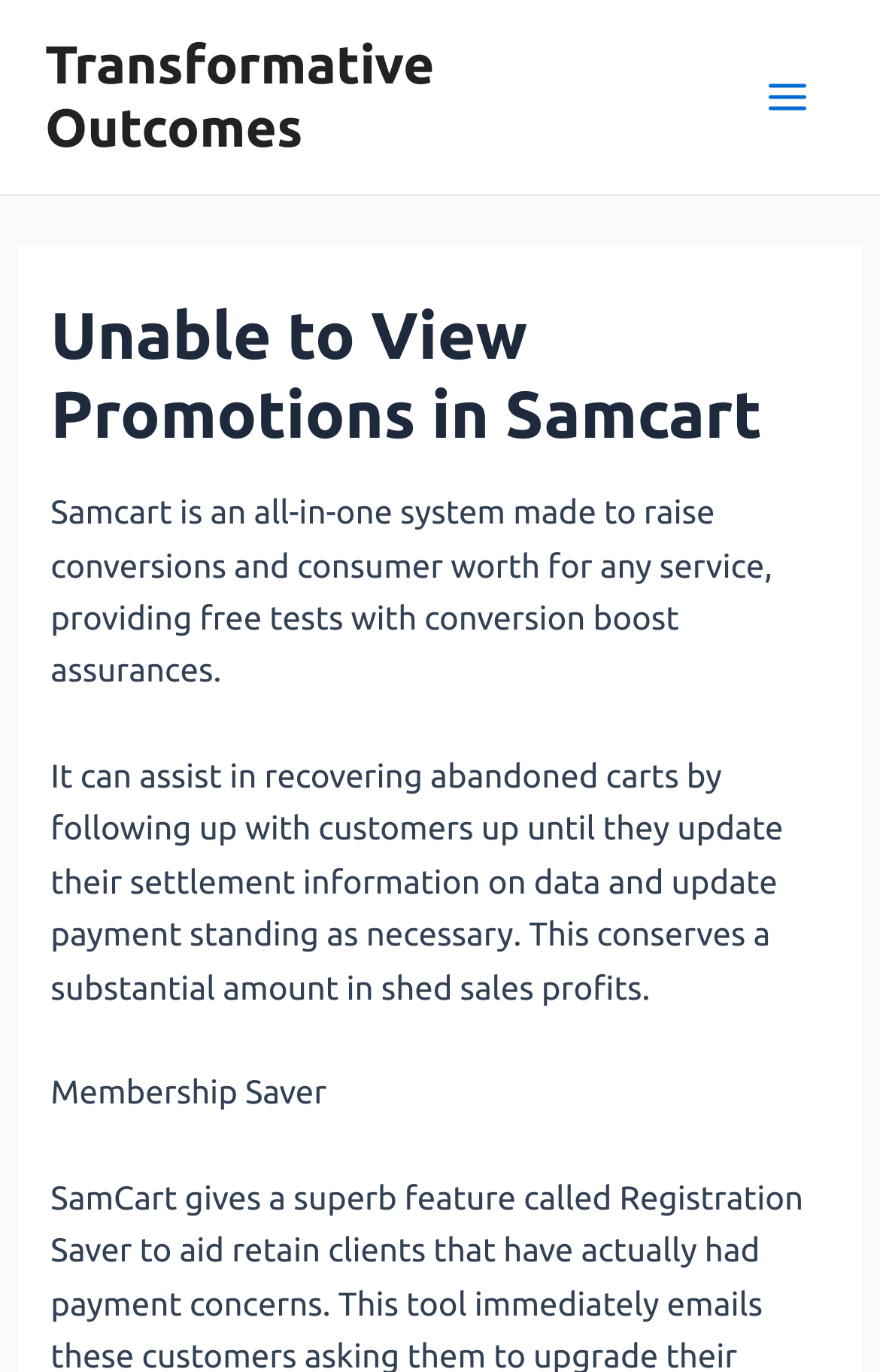Give a comprehensive overview of the webpage, including key elements.

The webpage is focused on troubleshooting issues related to viewing promotions within Samcart. At the top-left corner, there is a link titled "Transformative Outcomes". On the top-right corner, a button labeled "Main Menu" is present, accompanied by a small image. 

Below the top section, a header section spans across the page, containing a heading that reads "Unable to View Promotions in Samcart". This is followed by a paragraph of text that describes Samcart as an all-in-one system designed to raise conversions and consumer worth for any service, offering free tests with conversion boost assurances. 

Another paragraph of text is positioned below, explaining how Samcart can assist in recovering abandoned carts by following up with customers until they update their settlement information on data and update payment standing as necessary, saving a substantial amount in lost sales profits. 

Lastly, a short text "Membership Saver" is located at the bottom-left of the page.